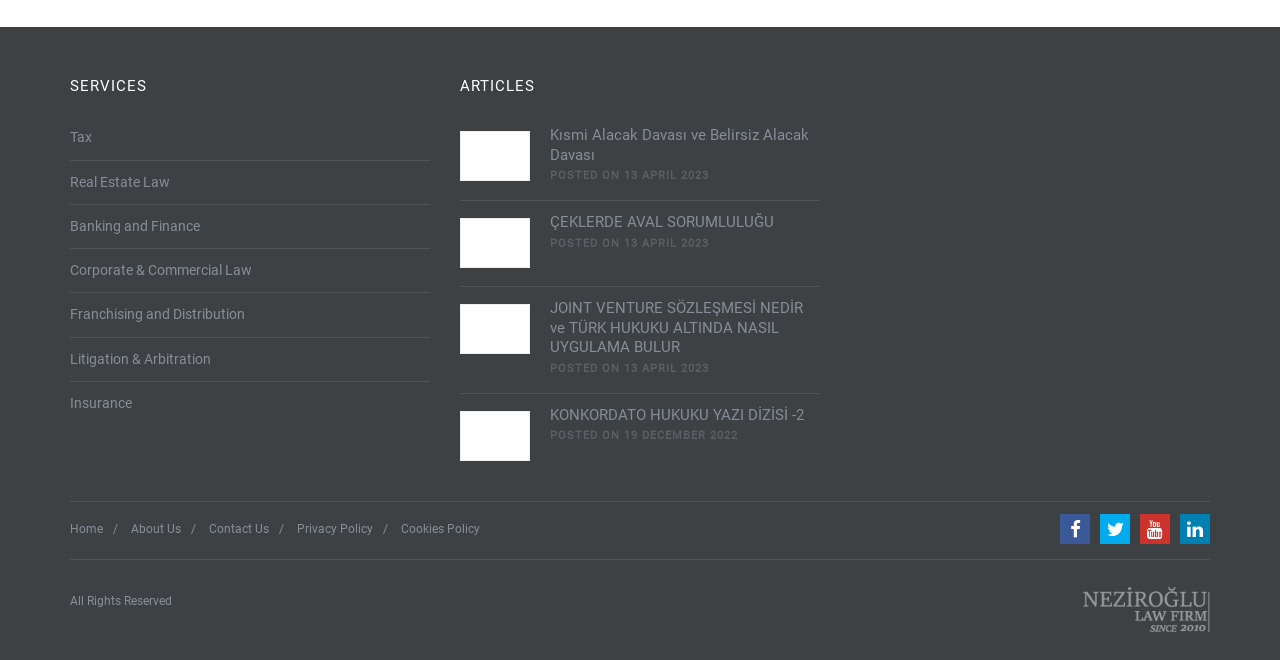Please locate the clickable area by providing the bounding box coordinates to follow this instruction: "Go to Home page".

[0.055, 0.791, 0.08, 0.812]